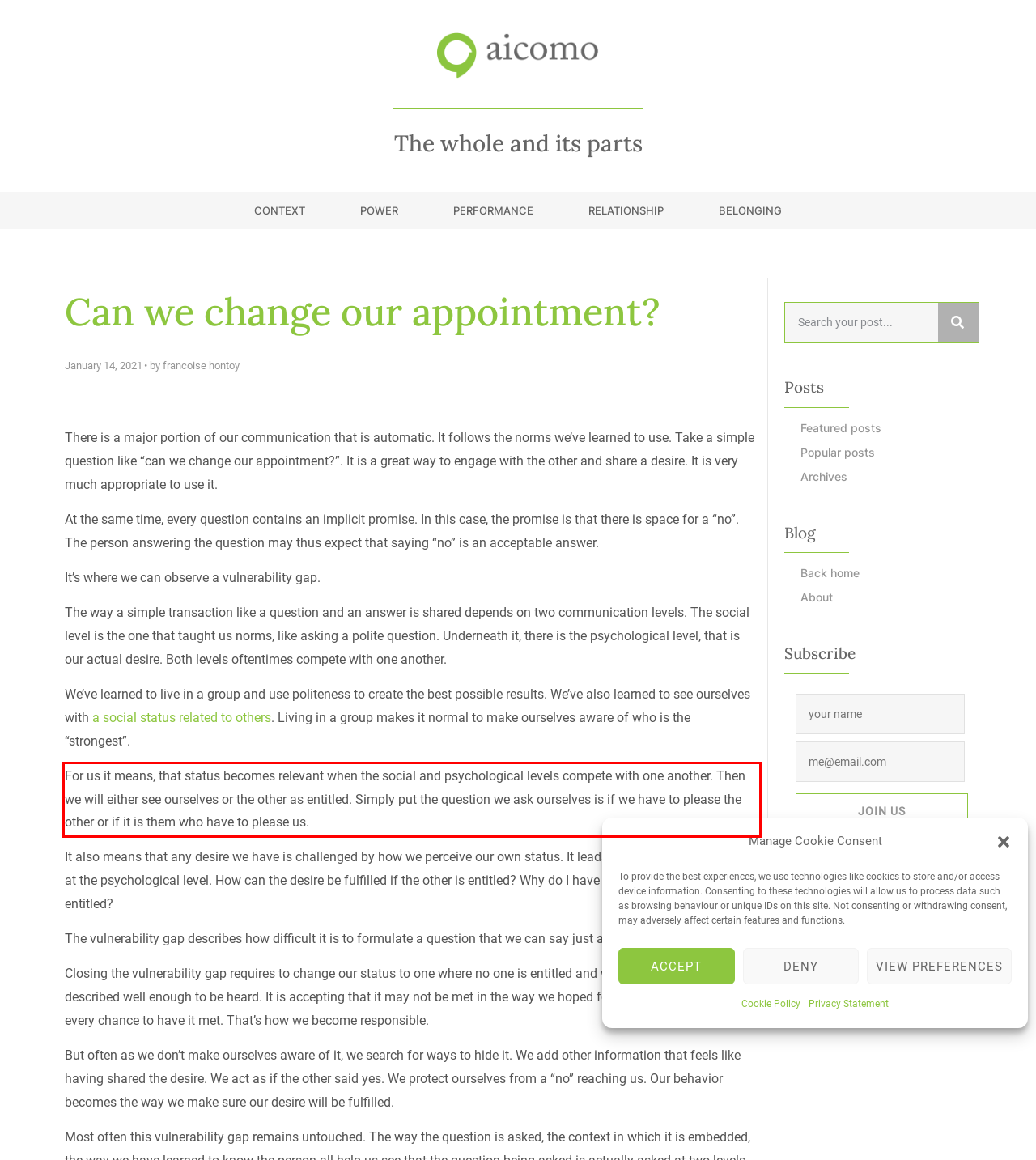Examine the screenshot of the webpage, locate the red bounding box, and perform OCR to extract the text contained within it.

For us it means, that status becomes relevant when the social and psychological levels compete with one another. Then we will either see ourselves or the other as entitled. Simply put the question we ask ourselves is if we have to please the other or if it is them who have to please us.